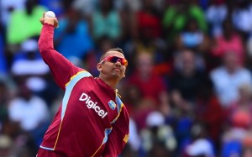Detail the scene shown in the image extensively.

In this dynamic image, a cricketer from the West Indies is captured in the midst of delivering a ball, showcasing the athleticism and intensity of the game. Dressed in a vibrant maroon kit adorned with the "Digicel" sponsorship logo, he is seen wearing sunglasses, which adds a stylish flair to his on-field persona. The background is filled with an enthusiastic crowd, highlighting the electric atmosphere typical of cricket matches. This scene encapsulates the spirit of cricket, where skill and passion come together, particularly in high-stakes tournaments like the ICC World Twenty20, where players strive for excellence on a global stage.